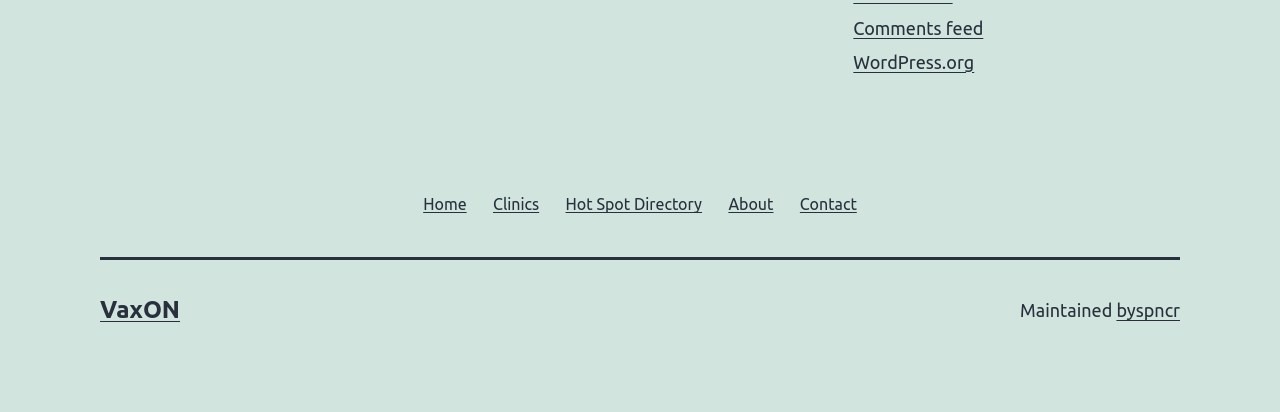Pinpoint the bounding box coordinates of the clickable element needed to complete the instruction: "Visit the WordPress.org website". The coordinates should be provided as four float numbers between 0 and 1: [left, top, right, bottom].

[0.667, 0.126, 0.761, 0.174]